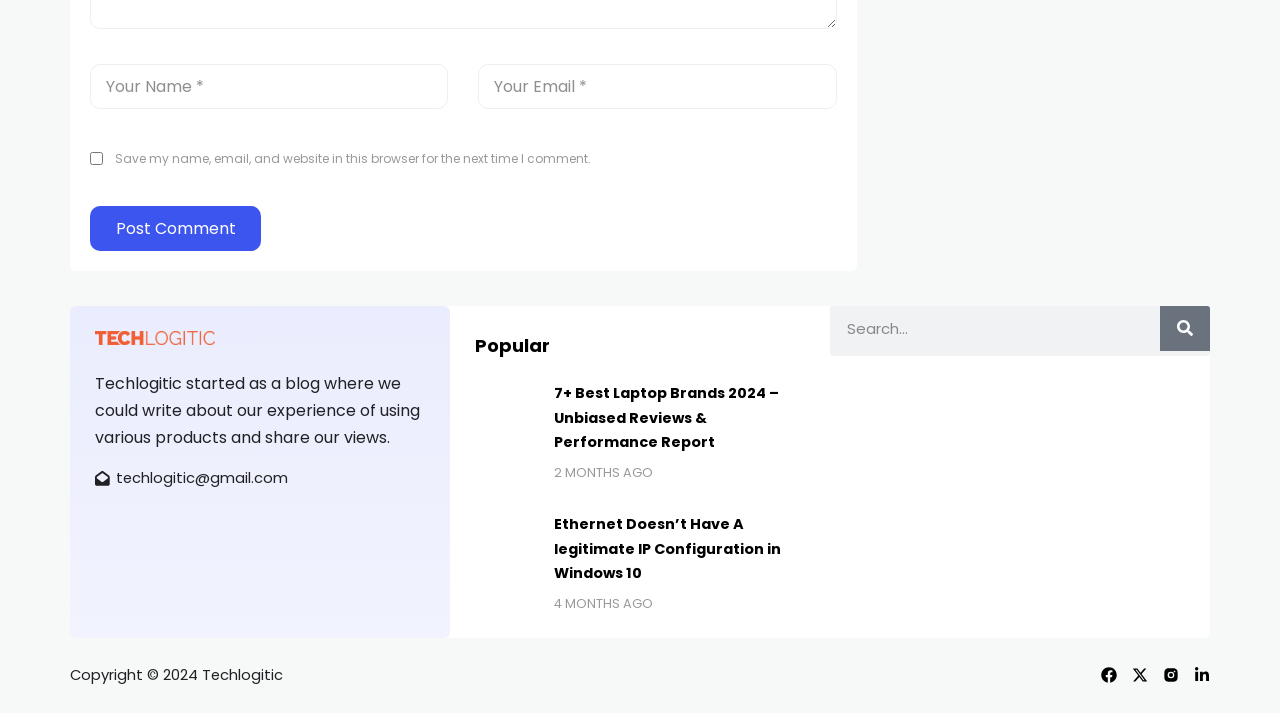Provide the bounding box coordinates of the HTML element this sentence describes: "aria-describedby="email-notes" name="email" placeholder="Your Email *"". The bounding box coordinates consist of four float numbers between 0 and 1, i.e., [left, top, right, bottom].

[0.374, 0.089, 0.654, 0.152]